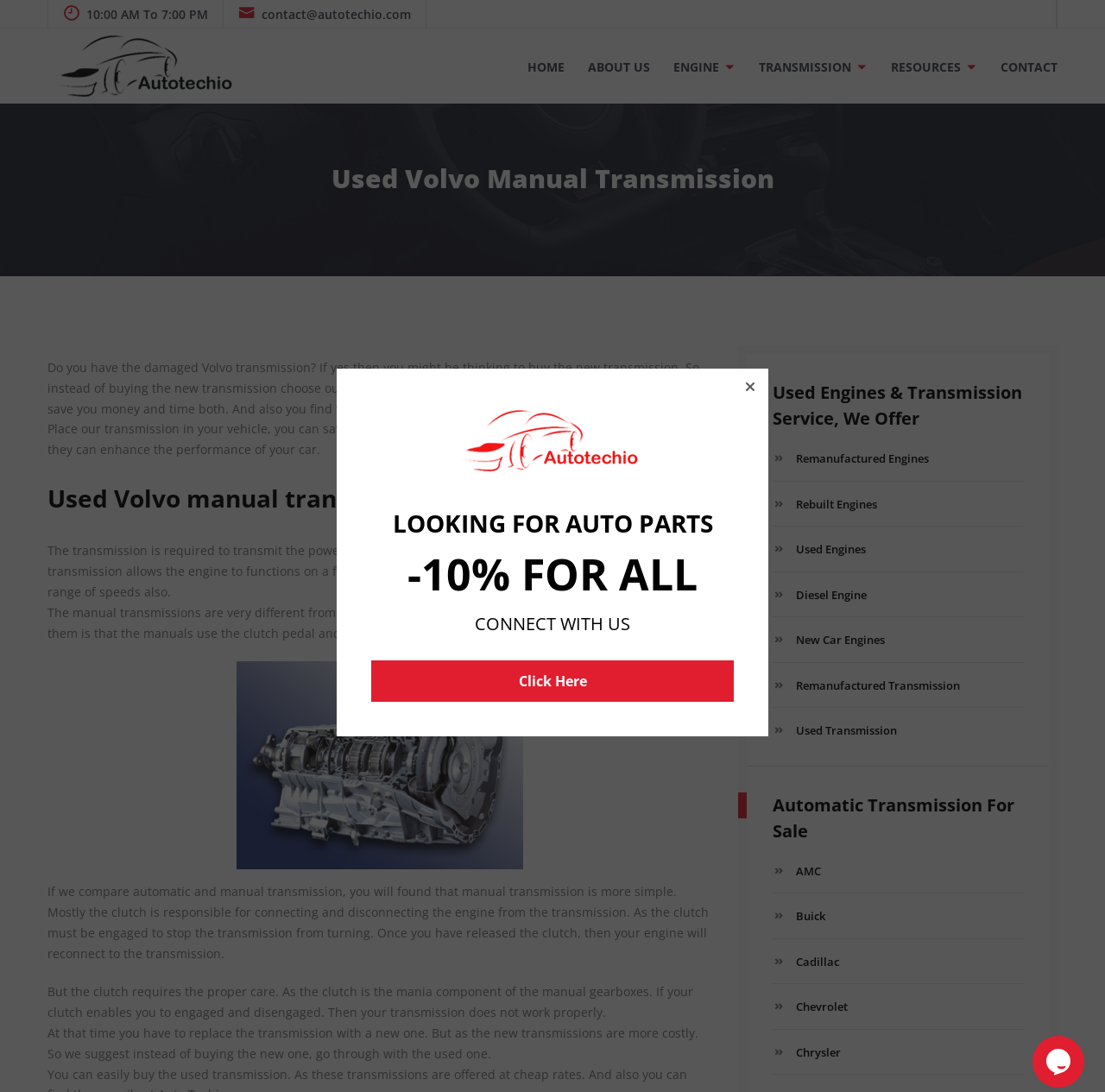Using the provided element description "parent_node: AUTO TECHIO", determine the bounding box coordinates of the UI element.

[0.043, 0.026, 0.223, 0.095]